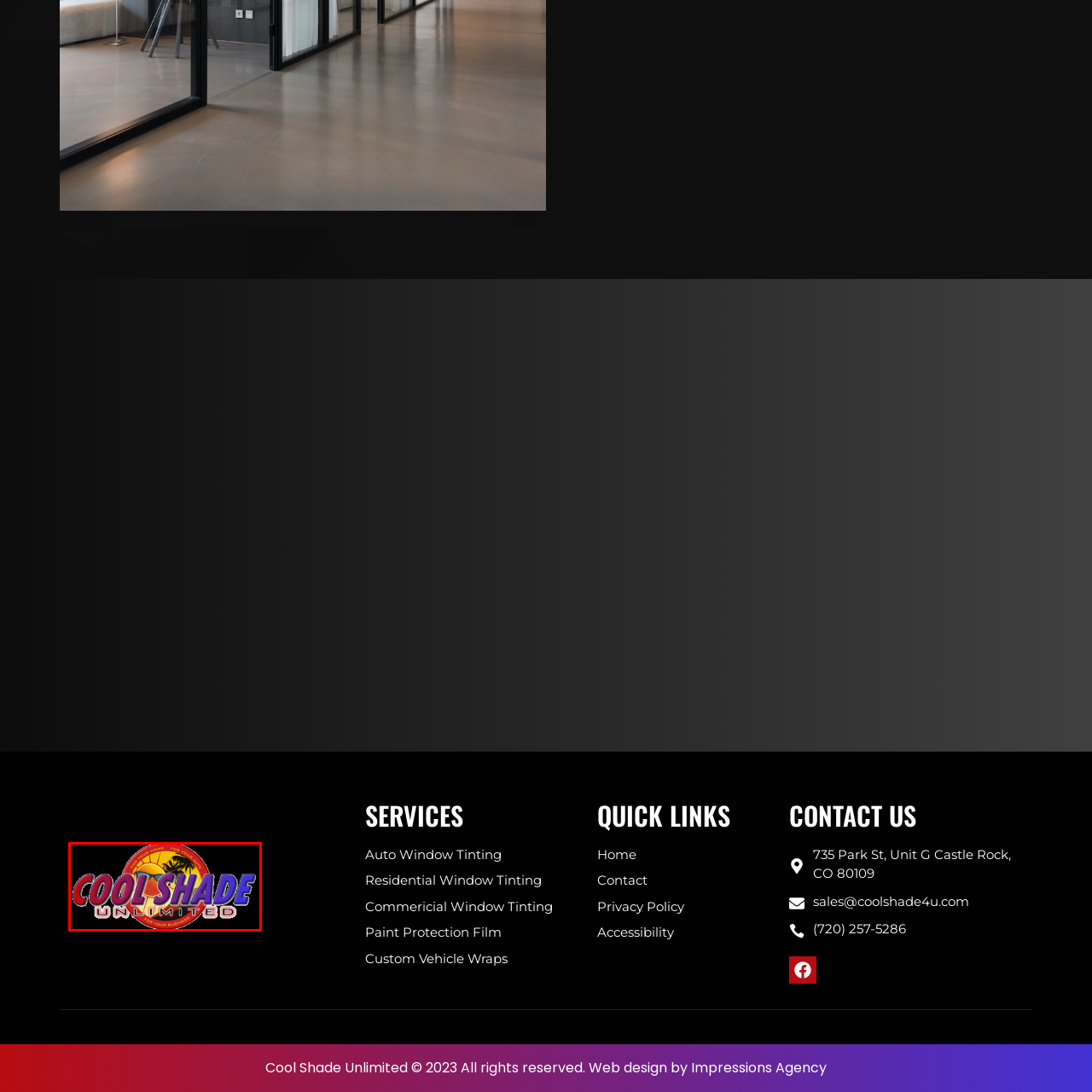Focus on the image within the purple boundary, What is the symbolic element incorporated in the design? 
Answer briefly using one word or phrase.

Stylized sun and sunglasses